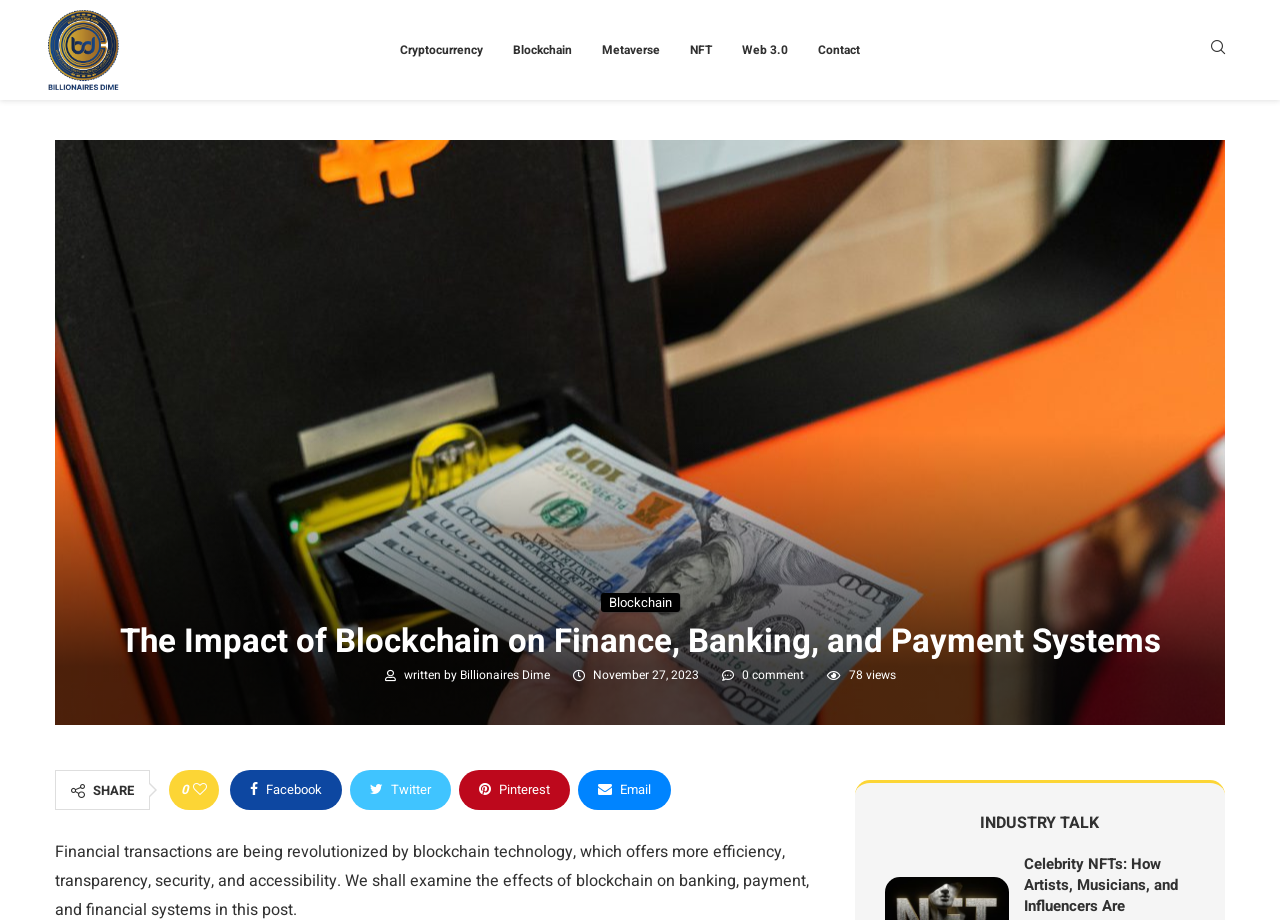Please identify the bounding box coordinates of the area I need to click to accomplish the following instruction: "Explore the 'INDUSTRY TALK' section".

[0.691, 0.884, 0.934, 0.906]